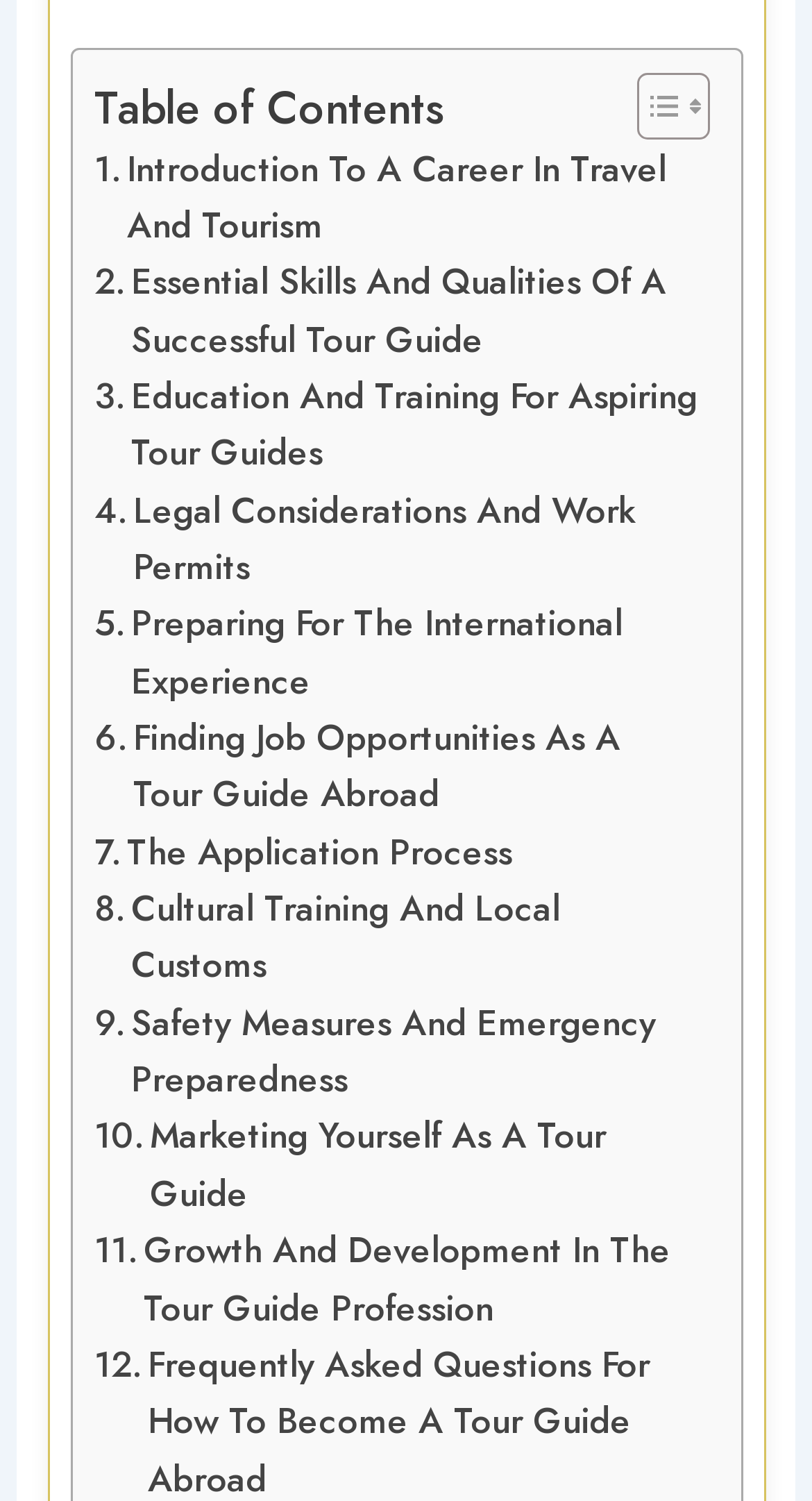Please identify the bounding box coordinates of the element that needs to be clicked to execute the following command: "Explore Essential Skills And Qualities Of A Successful Tour Guide". Provide the bounding box using four float numbers between 0 and 1, formatted as [left, top, right, bottom].

[0.117, 0.17, 0.86, 0.246]